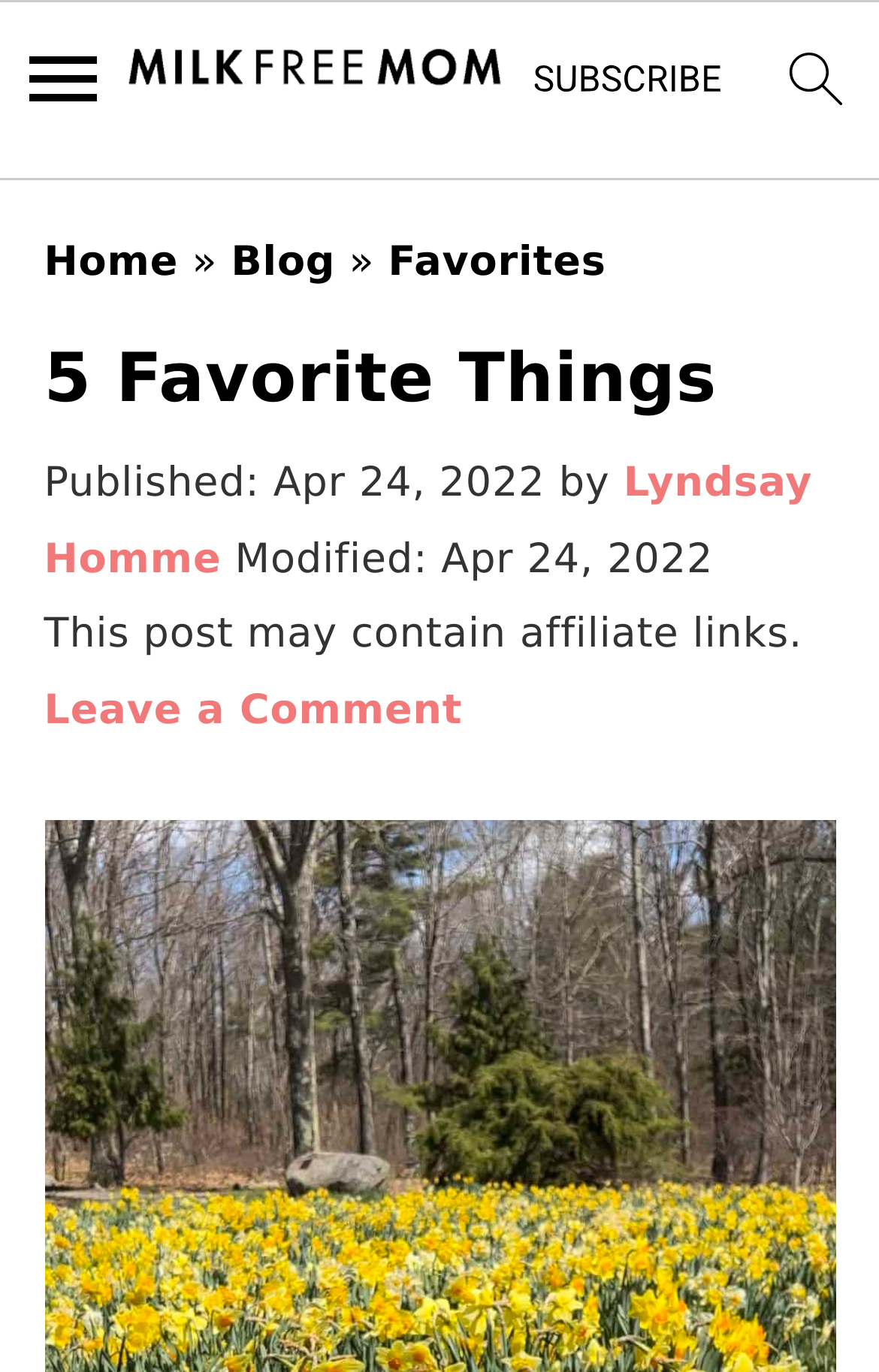What is the purpose of the link at the top right corner?
Based on the image, provide a one-word or brief-phrase response.

Search